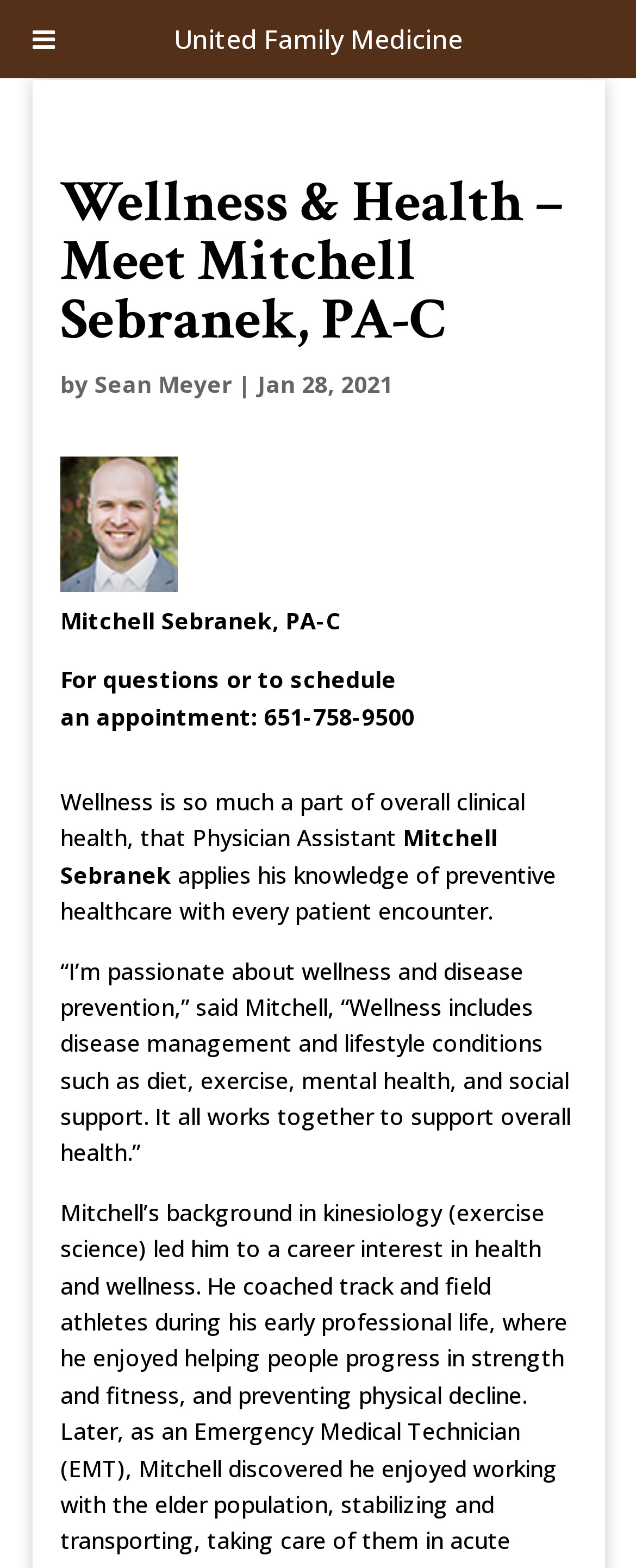Use a single word or phrase to answer the question: What is the name of the organization associated with this webpage?

United Family Medicine